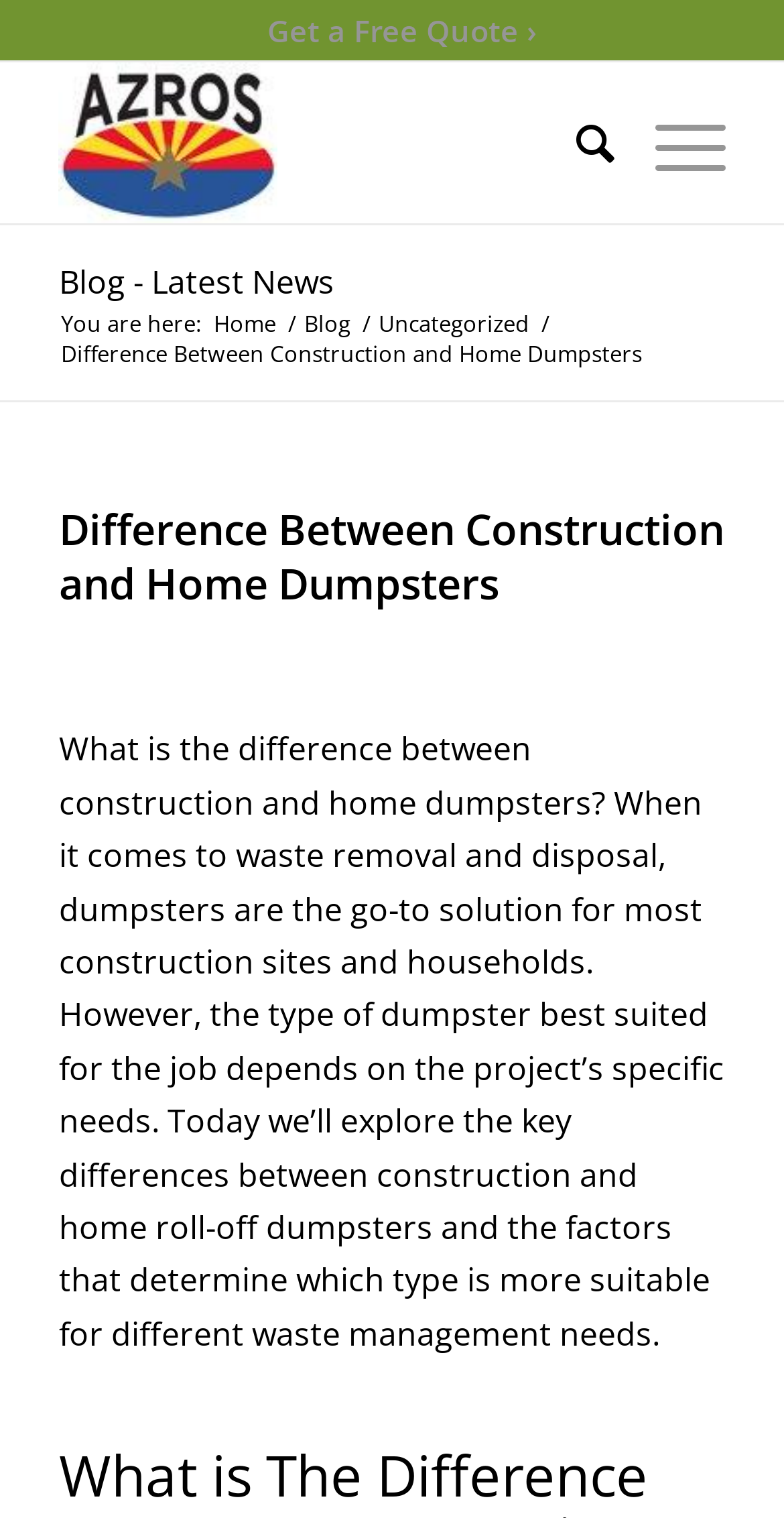Please determine the bounding box coordinates of the element's region to click for the following instruction: "Go to Blog".

[0.38, 0.202, 0.454, 0.222]